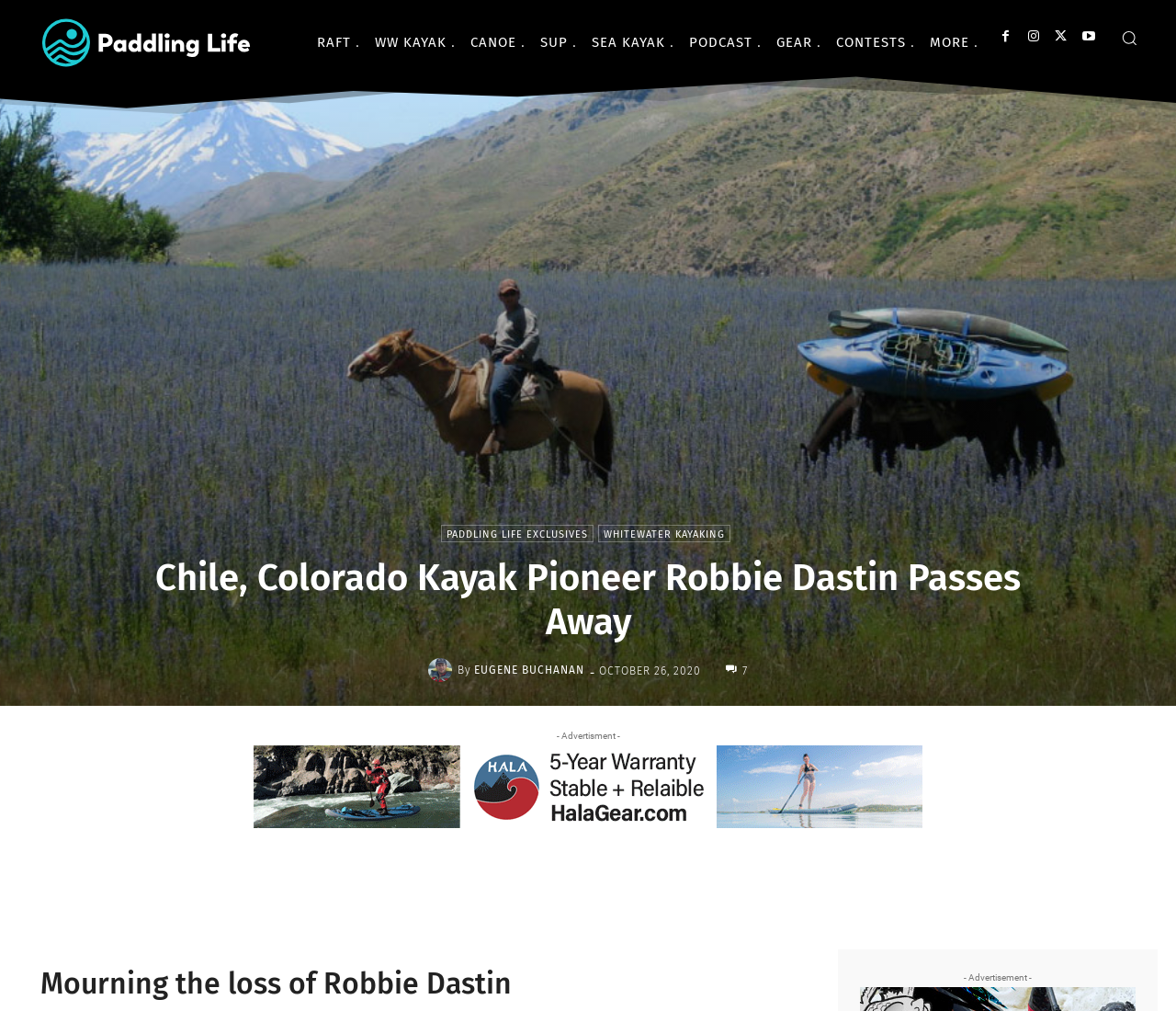Predict the bounding box of the UI element based on the description: "parent_node: By title="Eugene Buchanan"". The coordinates should be four float numbers between 0 and 1, formatted as [left, top, right, bottom].

[0.364, 0.651, 0.389, 0.675]